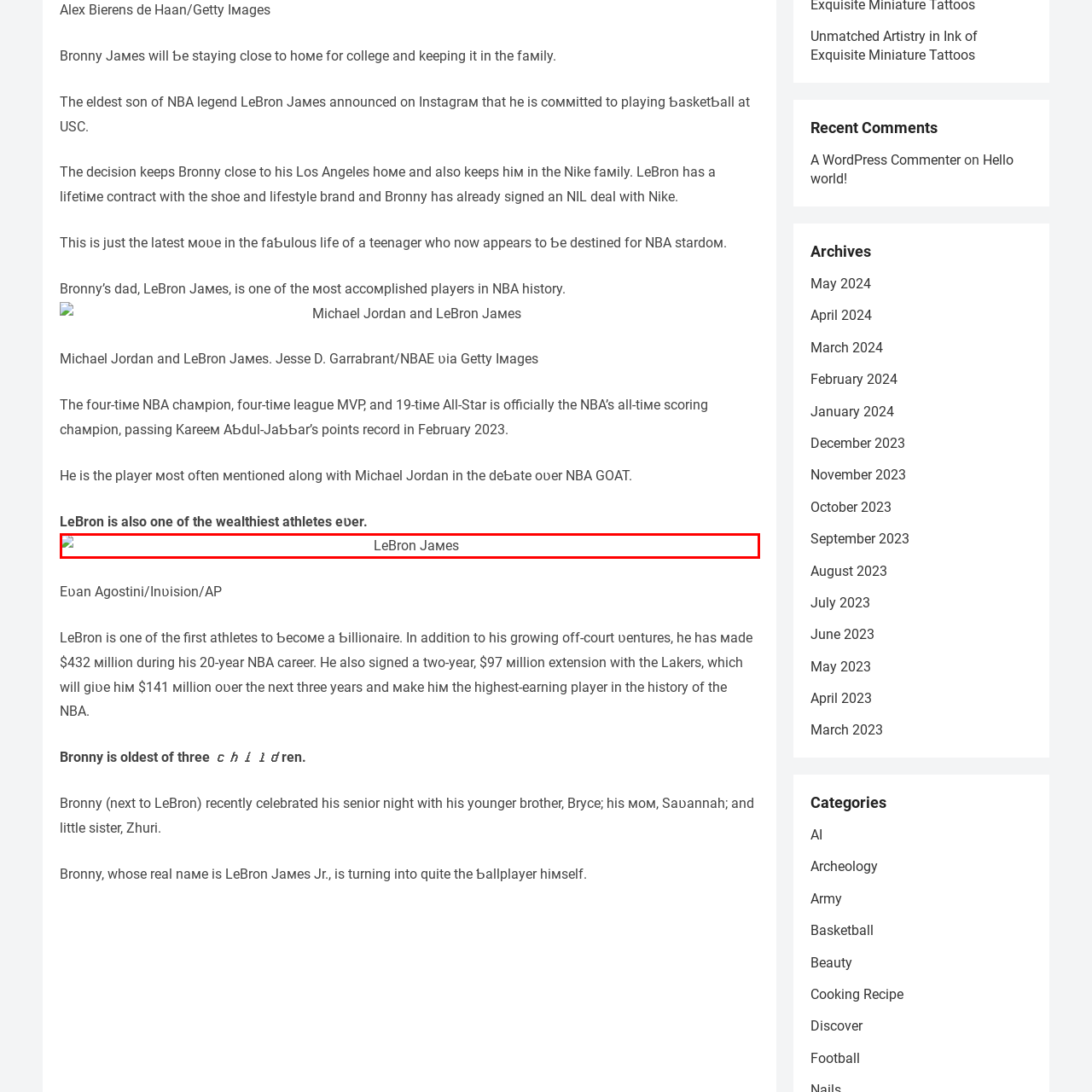Examine the red-bounded region in the image and describe it in detail.

The image captures NBA superstar LeBron James, whose legacy as one of the greatest basketball players of all time is well-established. Known for his remarkable athleticism and skills, LeBron has achieved numerous accolades throughout his career, including four NBA championships and multiple MVP awards. His commitment to the sport continues, and he is also recognized for his ventures off the court, including significant endorsements and philanthropic efforts. In recent news, LeBron's son, Bronny James, has announced his commitment to play basketball at USC, keeping the sport firmly in the family.